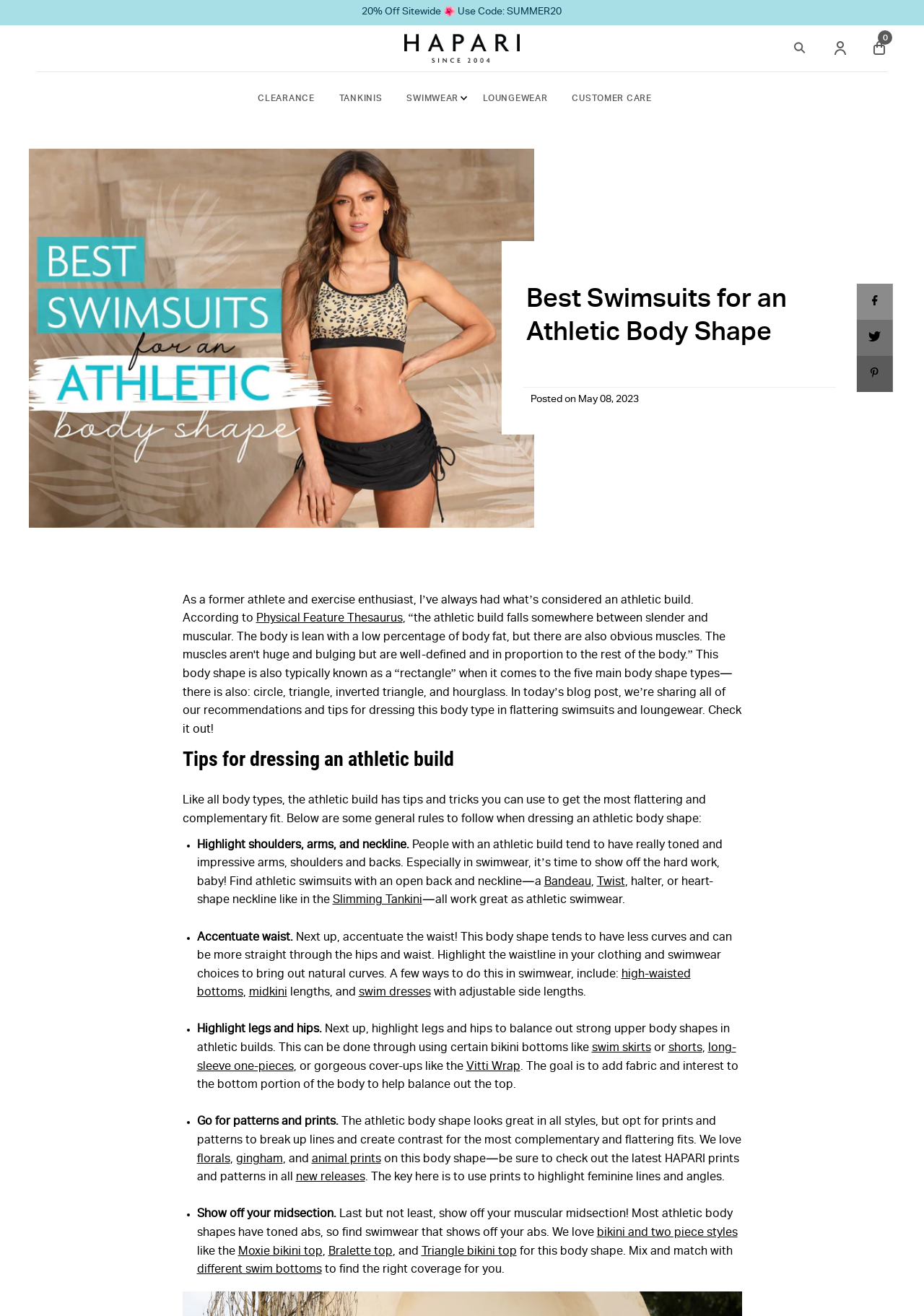What is the purpose of accentuating the waist in swimwear? Look at the image and give a one-word or short phrase answer.

To bring out natural curves